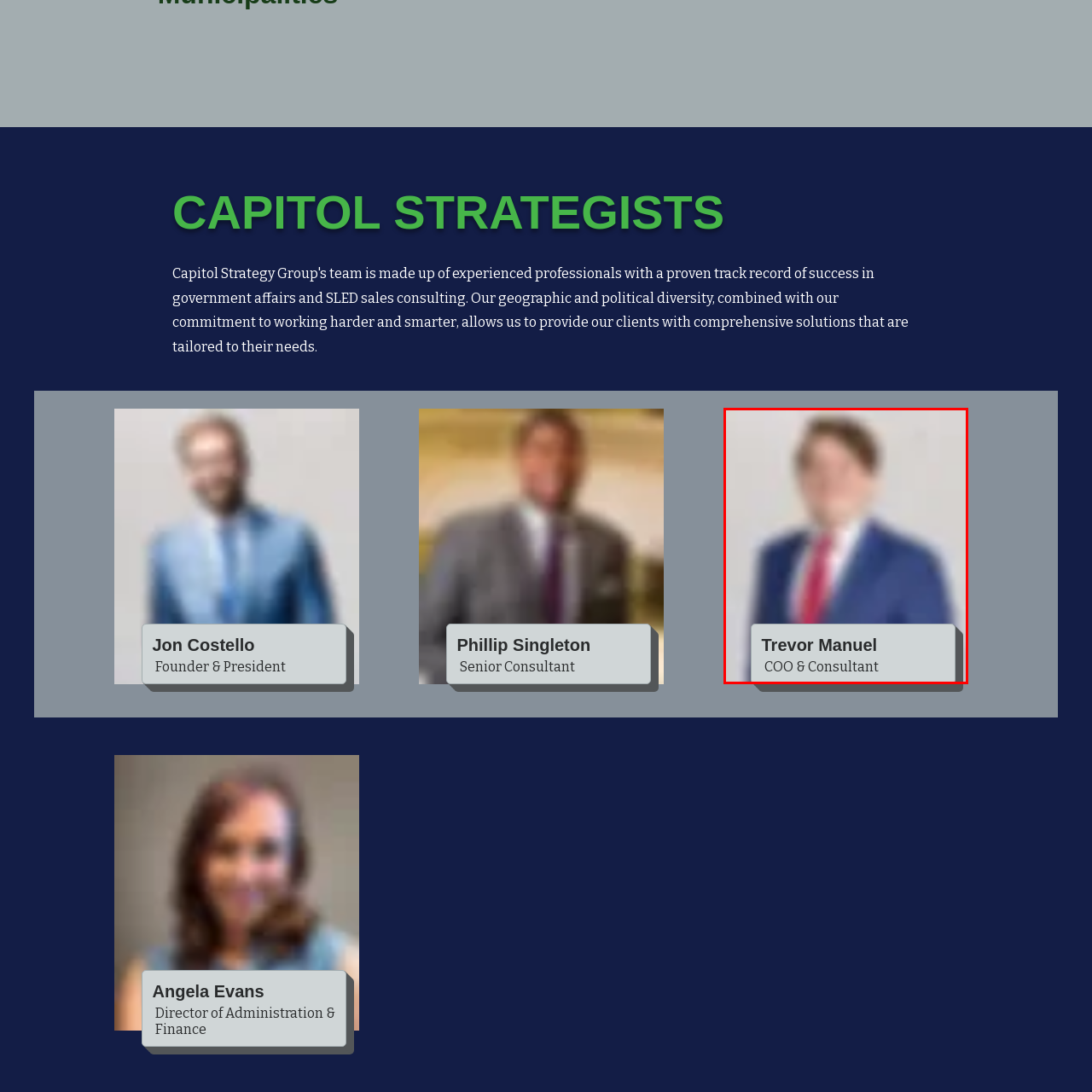Pay attention to the image highlighted by the red border, What color is Trevor Manuel's tie? Please give a one-word or short phrase answer.

Red